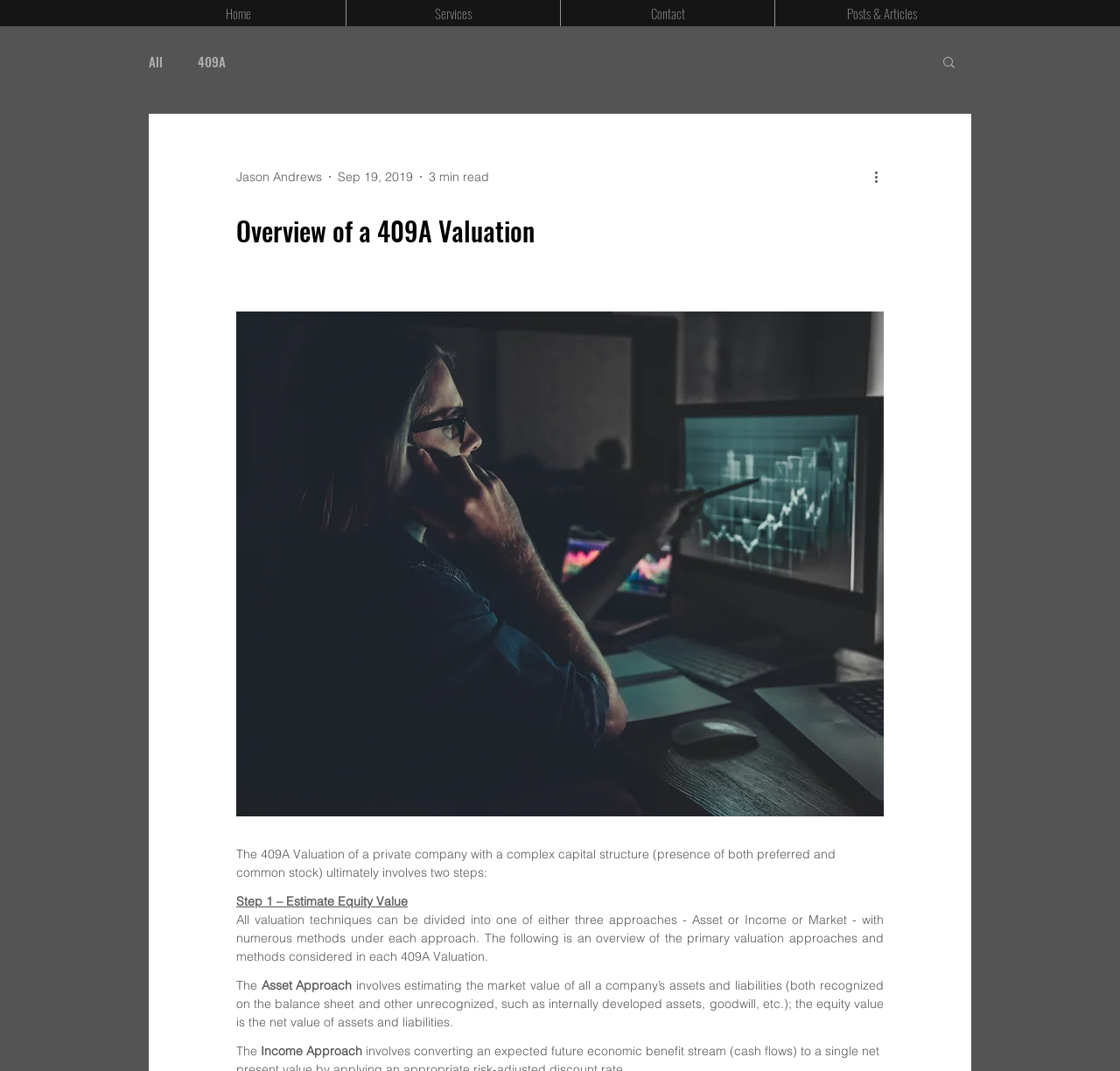Give a concise answer using only one word or phrase for this question:
What are the three approaches to valuation techniques?

Asset, Income, Market